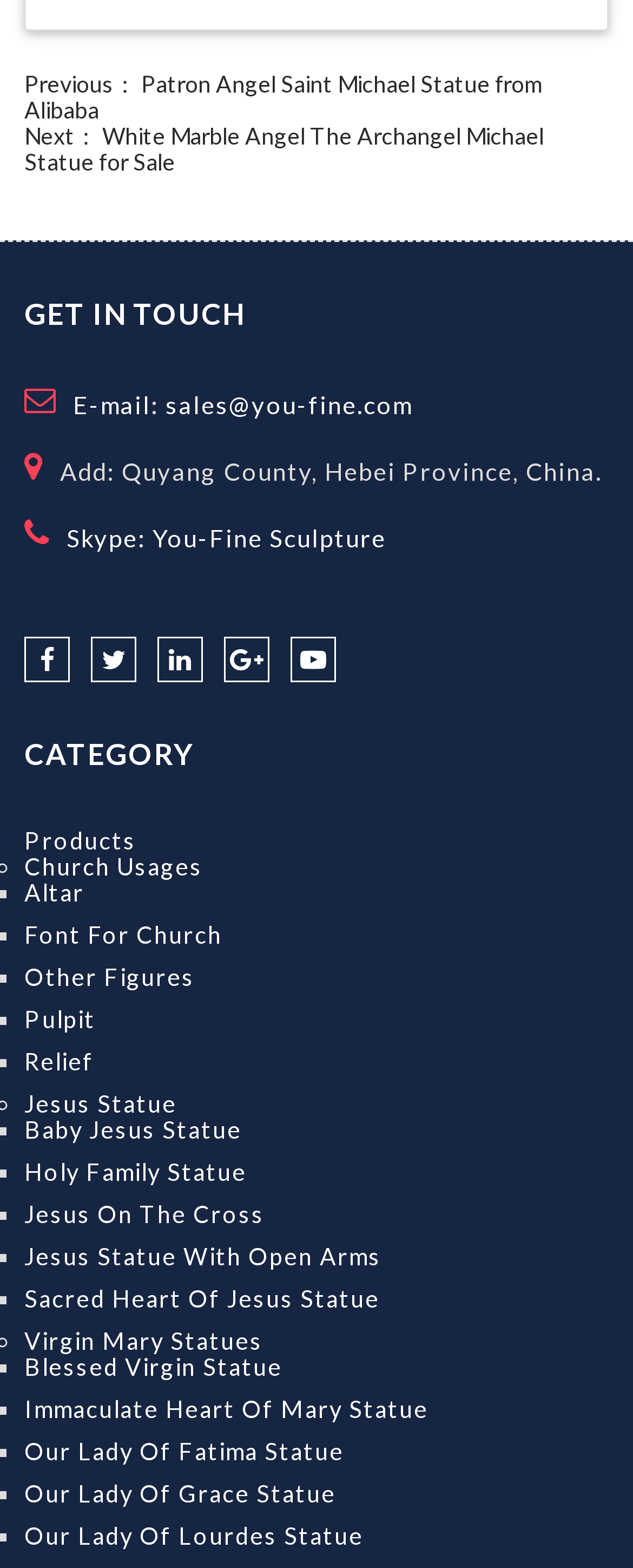Locate the bounding box coordinates of the area to click to fulfill this instruction: "Click on the 'Patron Angel Saint Michael Statue from Alibaba' link". The bounding box should be presented as four float numbers between 0 and 1, in the order [left, top, right, bottom].

[0.038, 0.044, 0.856, 0.079]